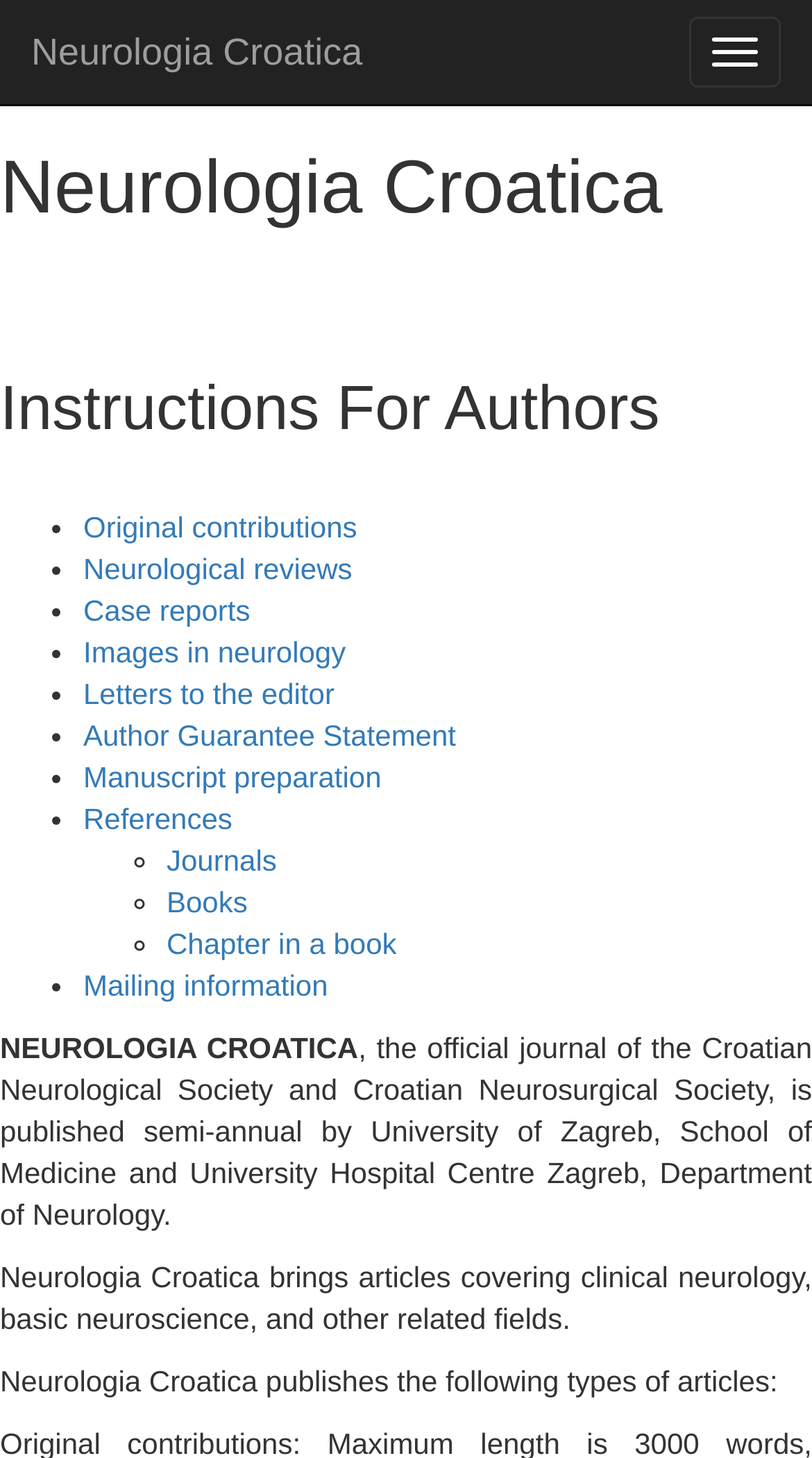Identify the bounding box coordinates of the region that needs to be clicked to carry out this instruction: "Check the author of the post". Provide these coordinates as four float numbers ranging from 0 to 1, i.e., [left, top, right, bottom].

None